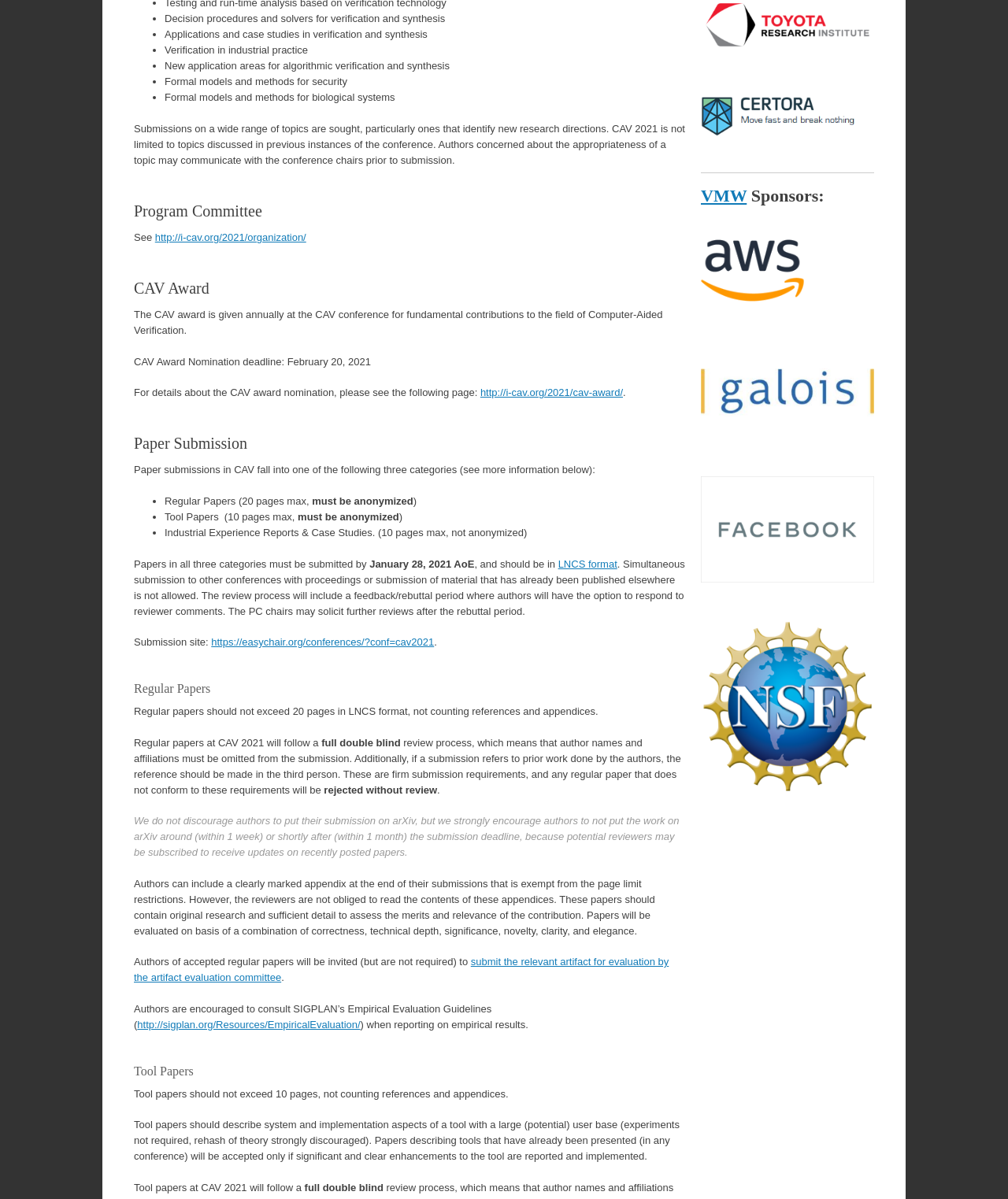Provide the bounding box coordinates of the HTML element described as: "http://i-cav.org/2021/organization/". The bounding box coordinates should be four float numbers between 0 and 1, i.e., [left, top, right, bottom].

[0.154, 0.193, 0.304, 0.203]